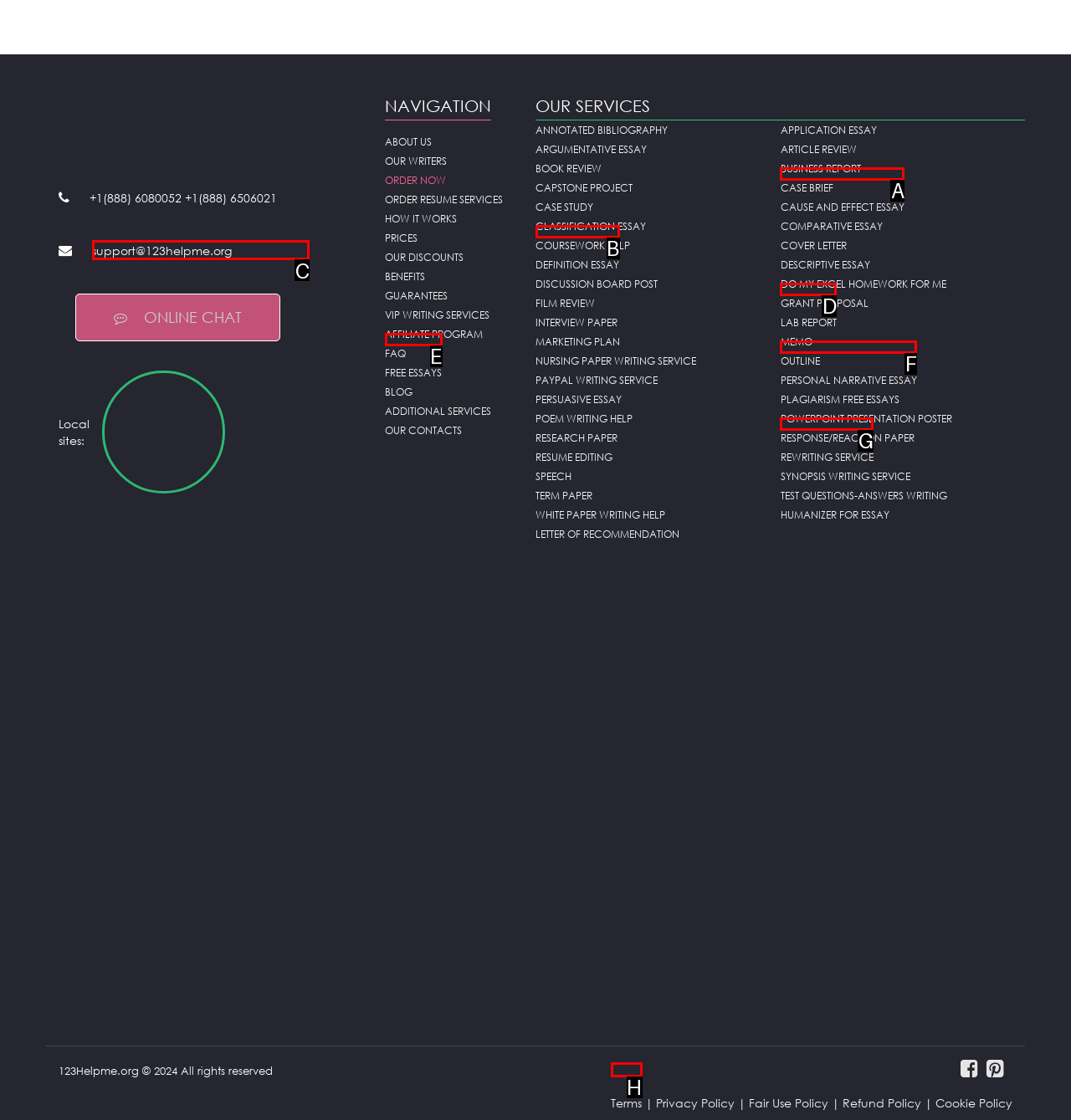What option should I click on to execute the task: Navigate to SERVICES? Give the letter from the available choices.

None